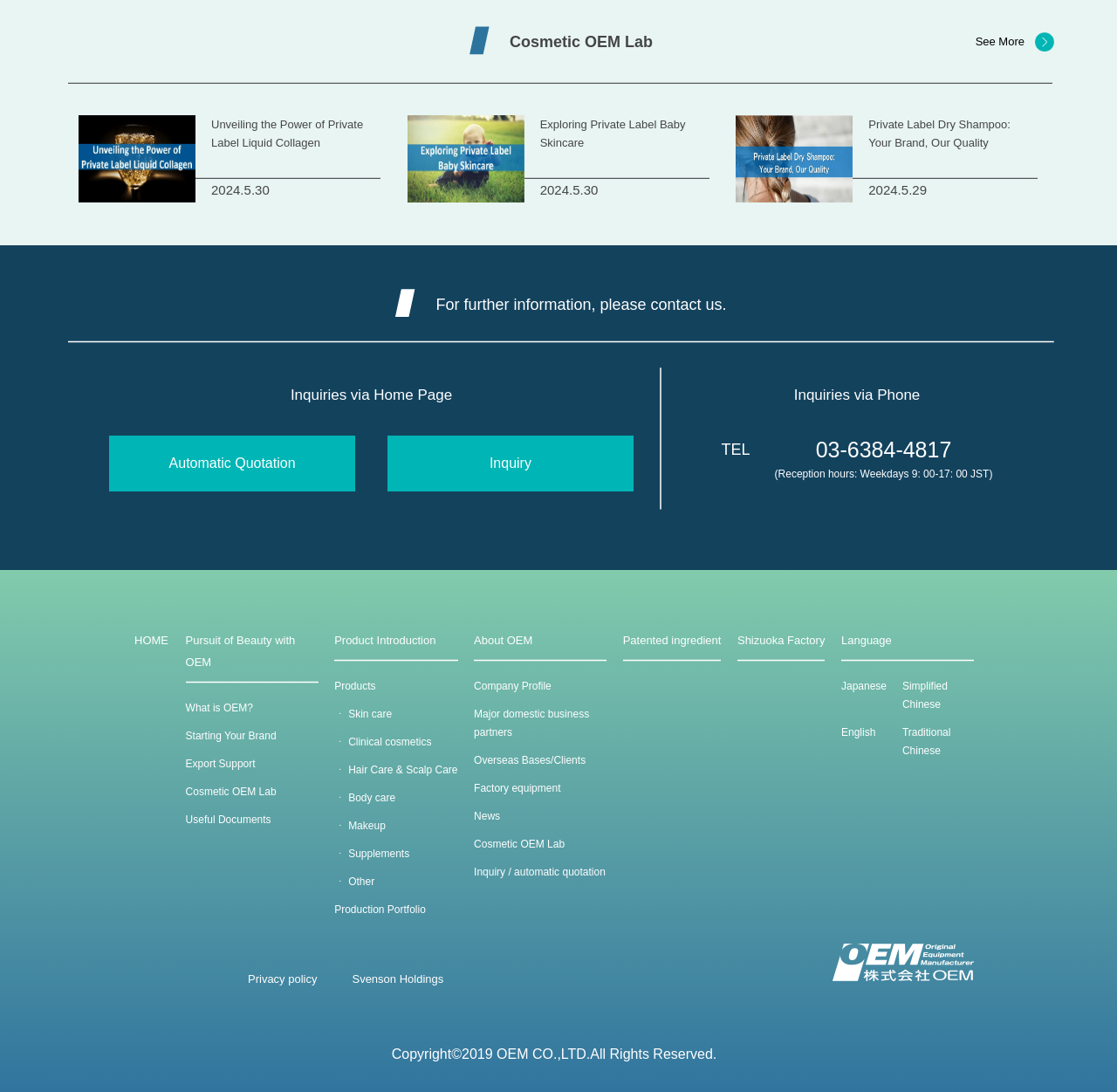Identify the bounding box coordinates of the clickable region to carry out the given instruction: "Learn about the company profile".

[0.424, 0.623, 0.494, 0.634]